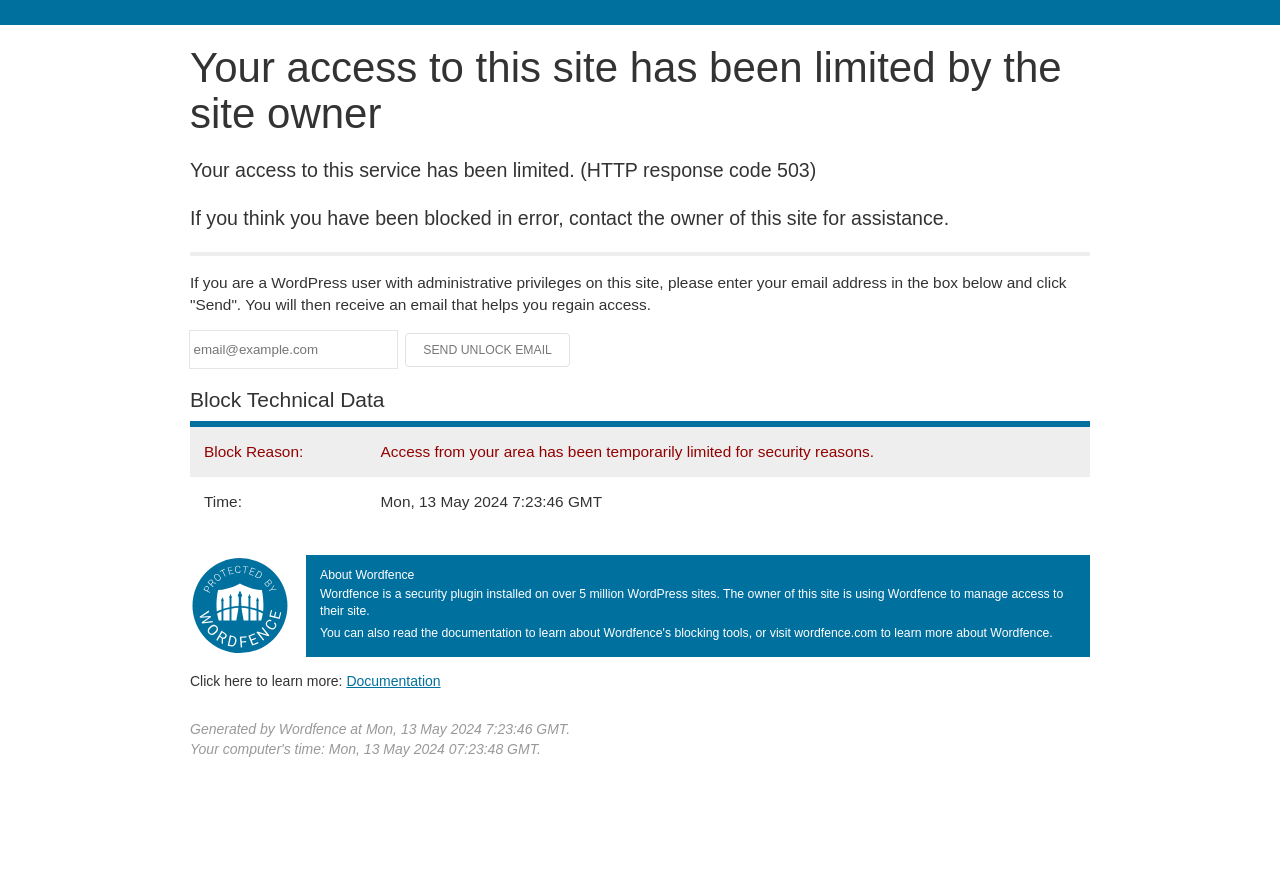Identify and provide the text content of the webpage's primary headline.

Your access to this site has been limited by the site owner